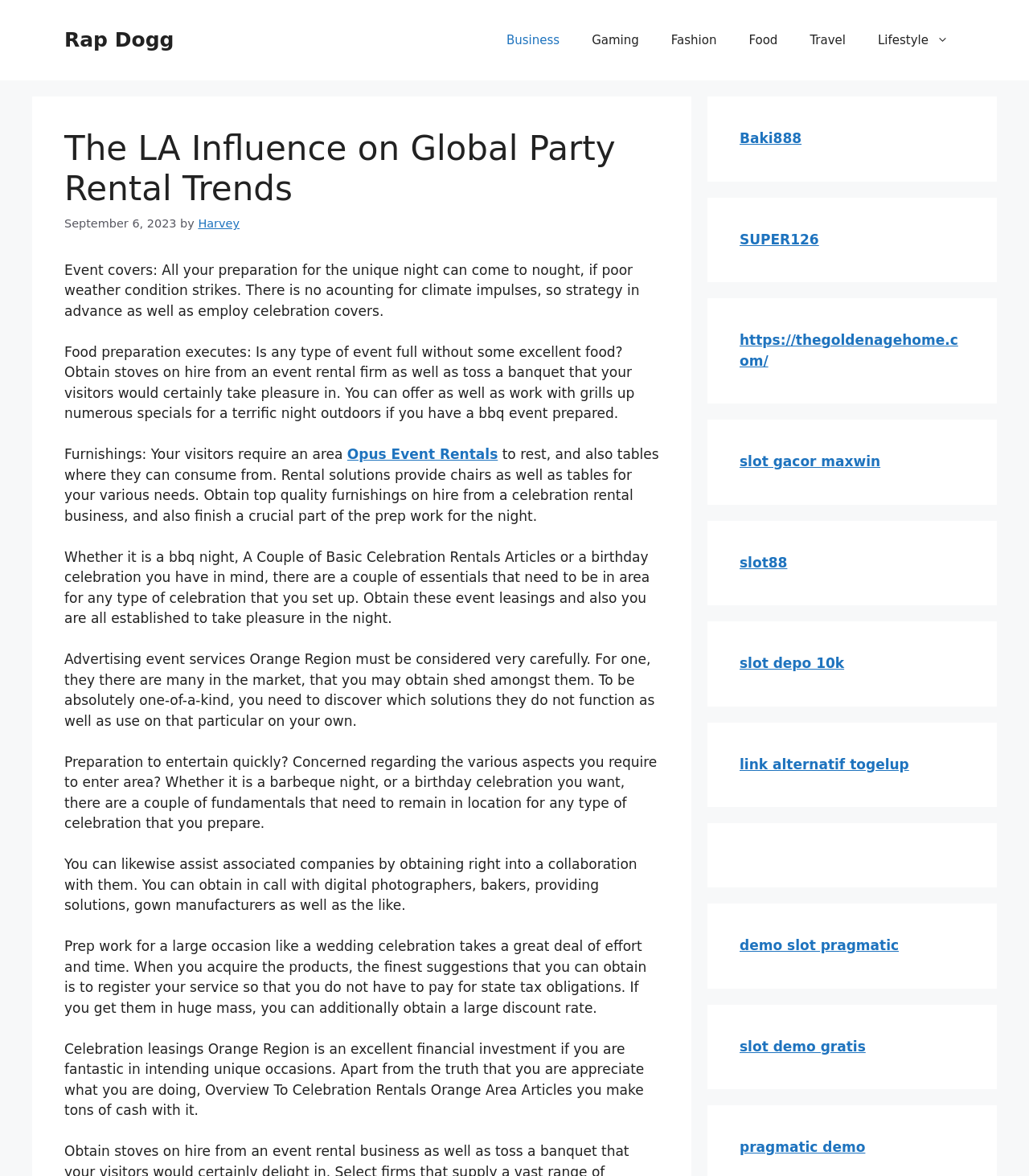Please determine the bounding box coordinates of the element's region to click in order to carry out the following instruction: "Click on the 'Opus Event Rentals' link". The coordinates should be four float numbers between 0 and 1, i.e., [left, top, right, bottom].

[0.337, 0.379, 0.484, 0.393]